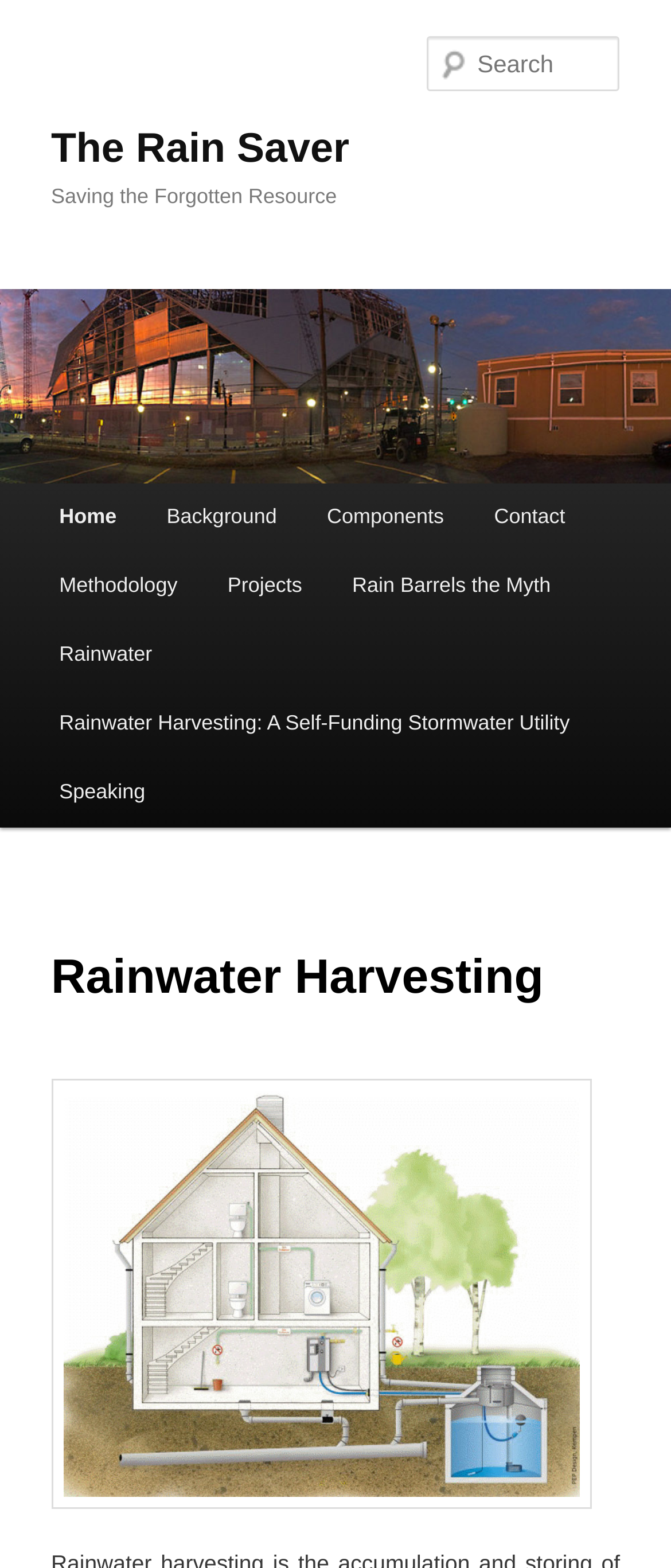Provide a brief response to the question below using a single word or phrase: 
How many main menu items are there?

5